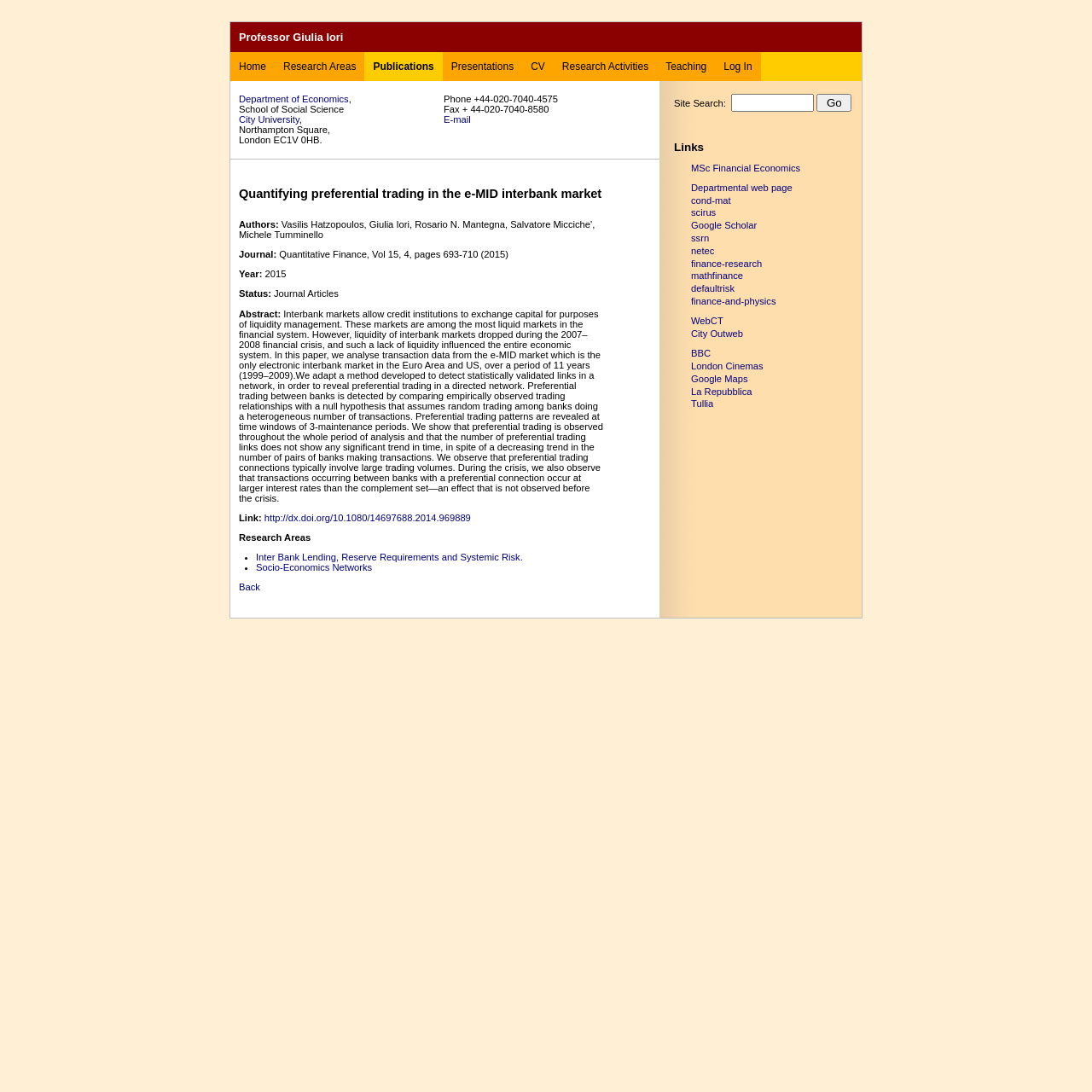Locate and extract the text of the main heading on the webpage.

Quantifying preferential trading in the e-MID interbank market